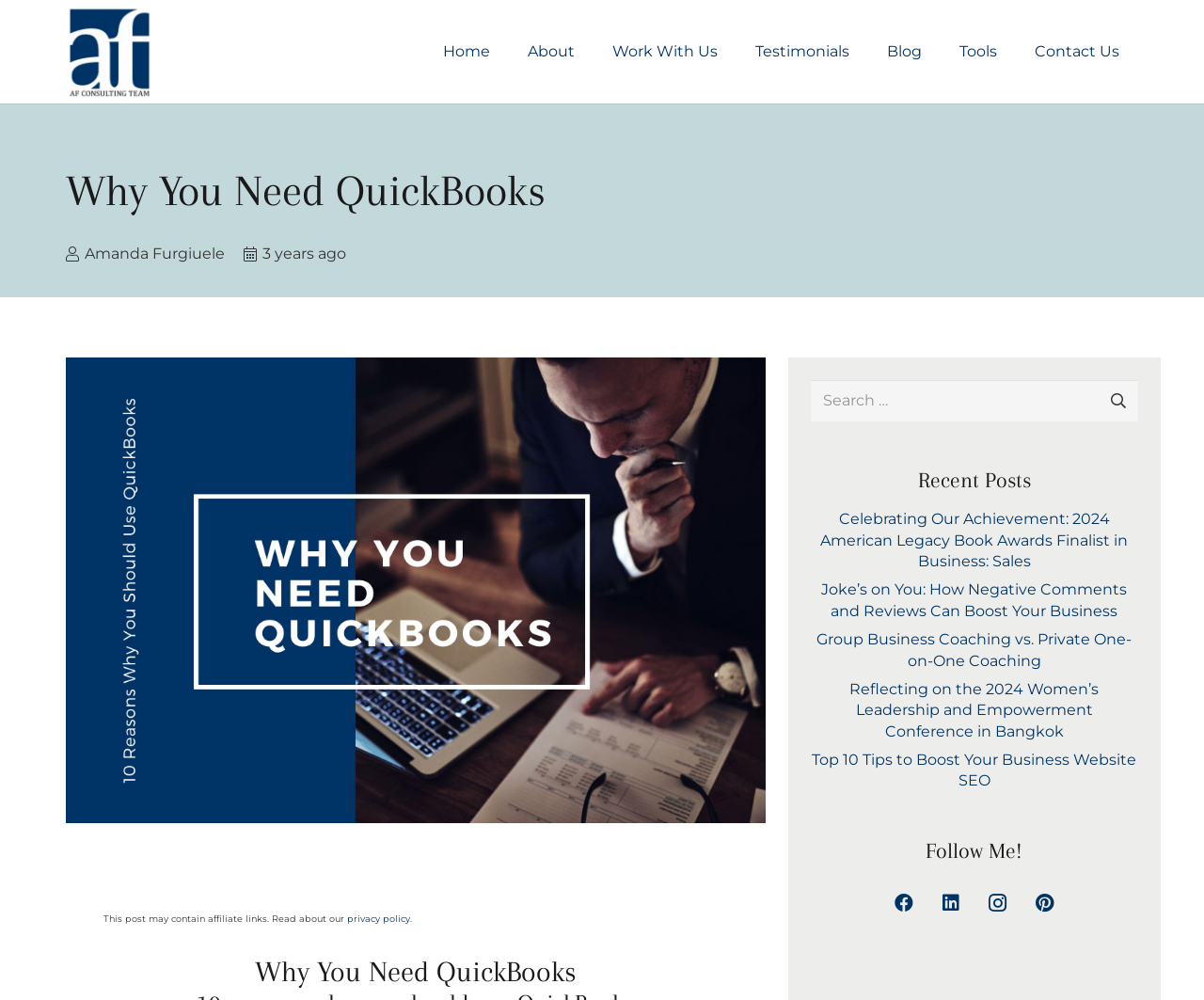What is the name of the author of the post?
Using the image as a reference, answer with just one word or a short phrase.

Amanda Furgiuele